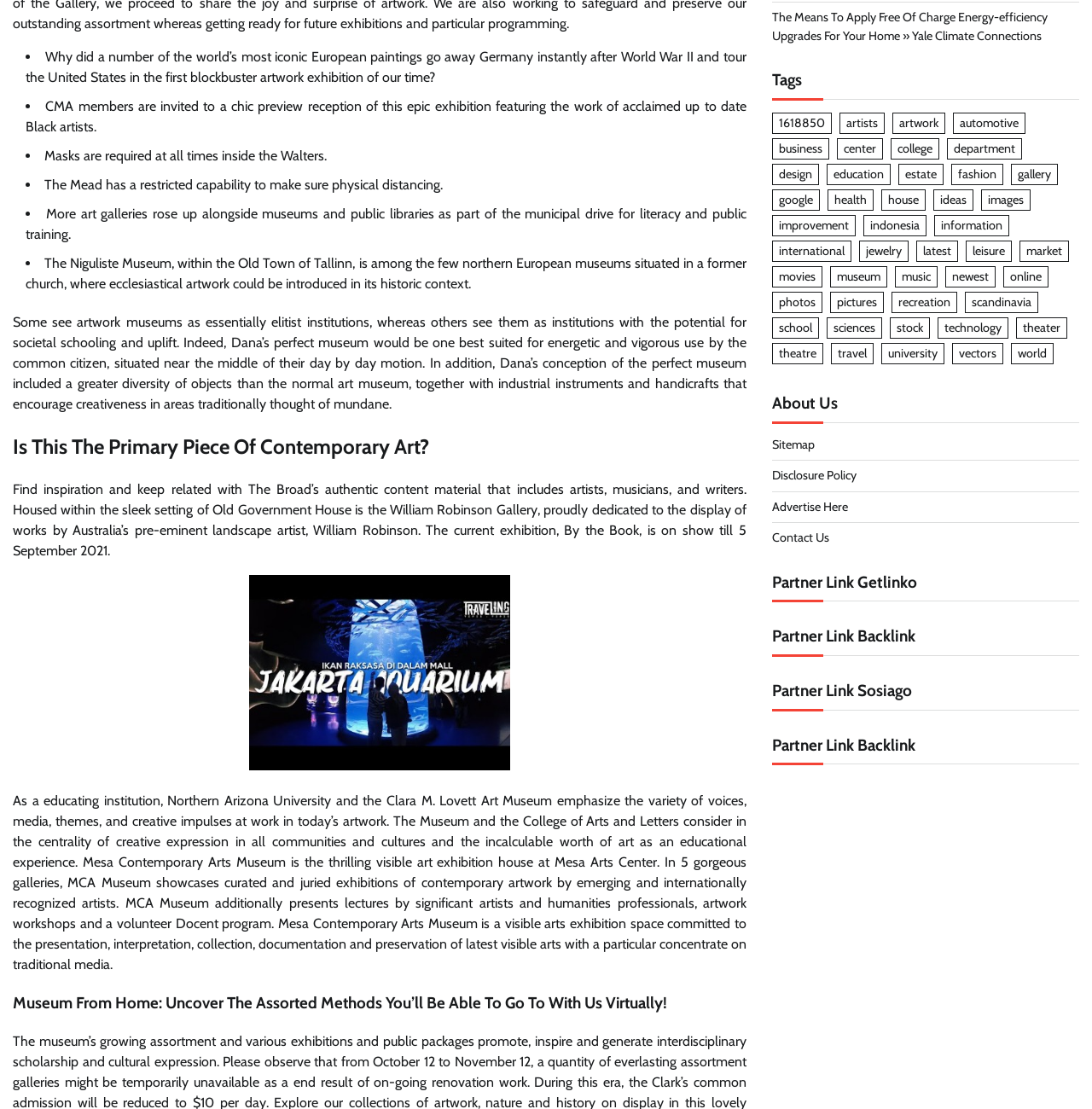Provide the bounding box coordinates for the specified HTML element described in this description: "Who We Are". The coordinates should be four float numbers ranging from 0 to 1, in the format [left, top, right, bottom].

None